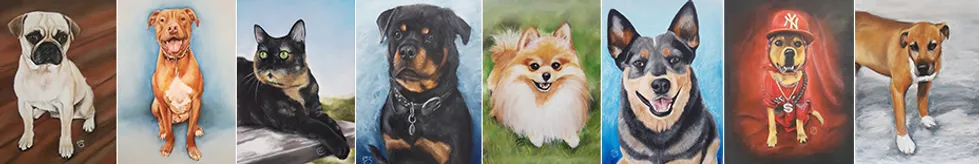What is the purpose of these artworks?
Provide a detailed and extensive answer to the question.

According to the caption, these artworks convey not just the pets' likenesses but also their individual spirits, making them perfect gifts for pet lovers, celebrating the bond between humans and their four-legged companions.